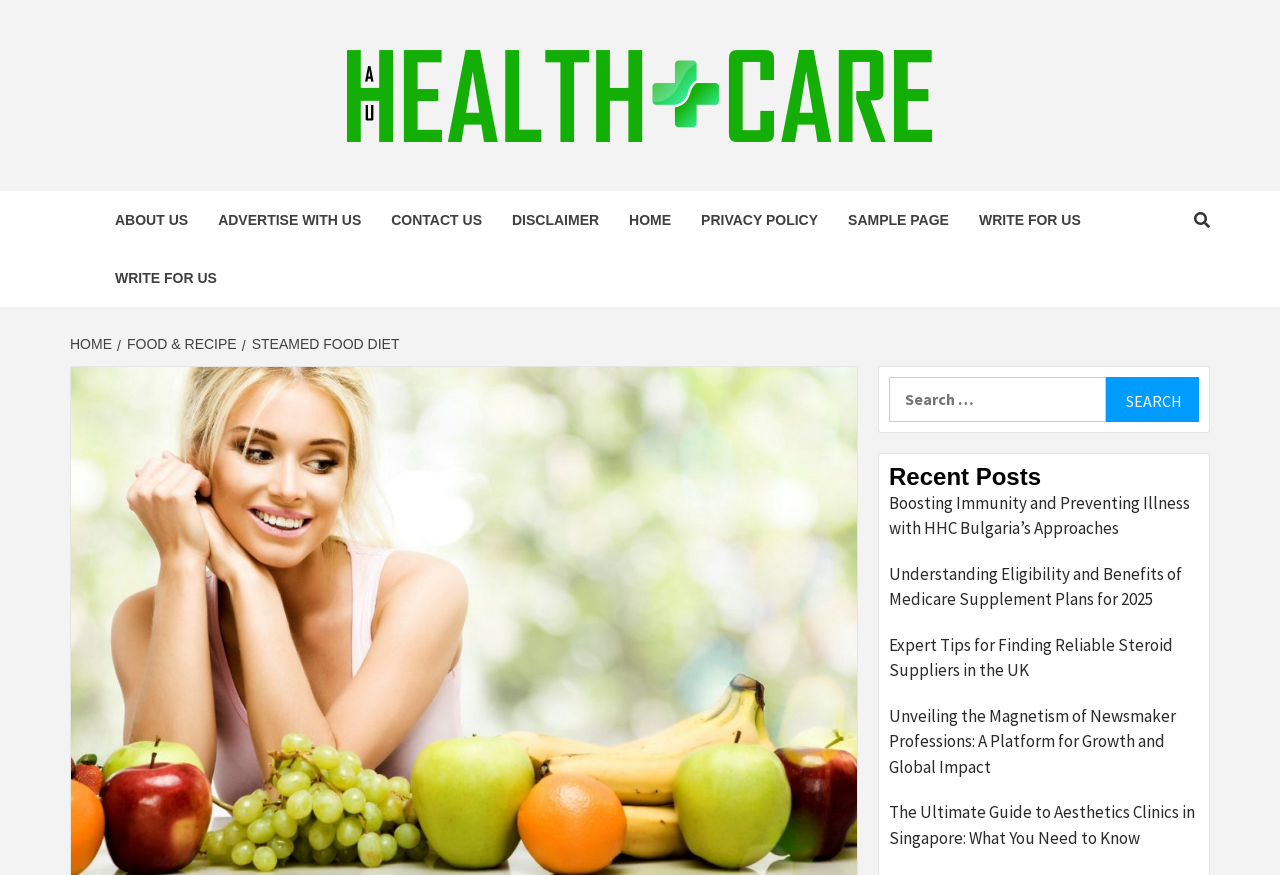Locate the bounding box coordinates of the UI element described by: "parent_node: Search for: value="Search"". The bounding box coordinates should consist of four float numbers between 0 and 1, i.e., [left, top, right, bottom].

[0.864, 0.431, 0.937, 0.483]